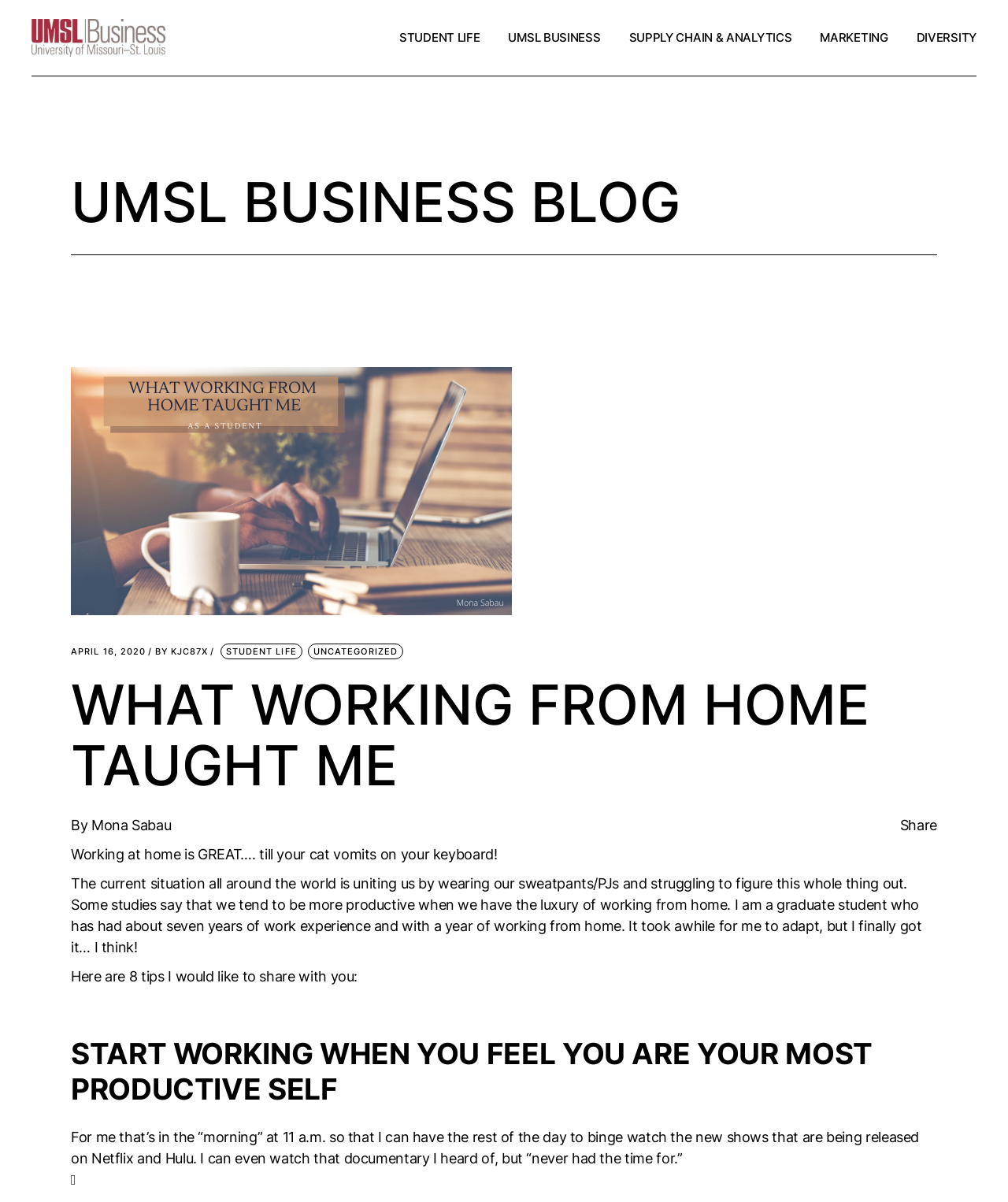What is the topic of the blog post?
Carefully analyze the image and provide a thorough answer to the question.

I inferred the topic by reading the introductory paragraph of the blog post, which mentions working from home and the author's experience with it. The title of the blog post, 'WHAT WORKING FROM HOME TAUGHT ME', also suggests that the topic is related to working from home.